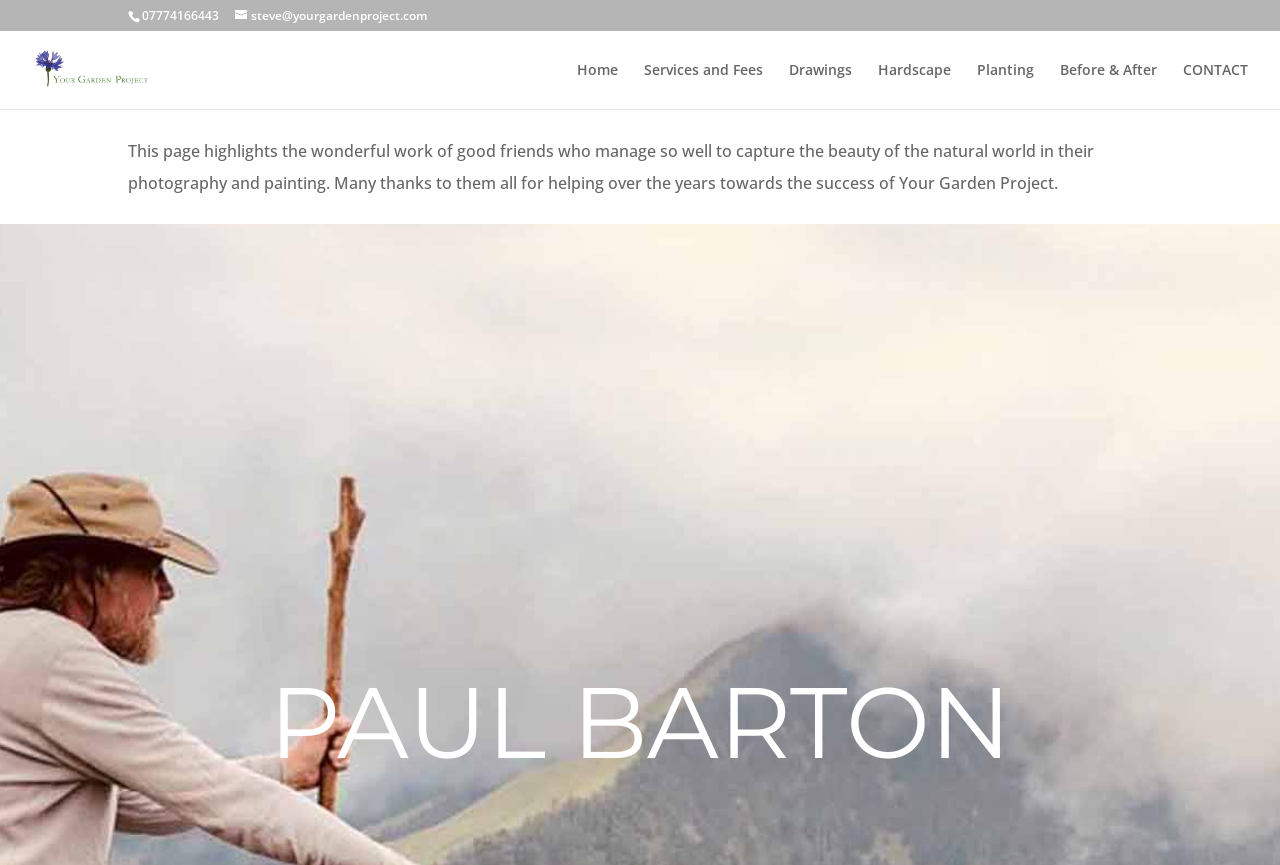Find the bounding box coordinates of the clickable area that will achieve the following instruction: "email steve".

[0.184, 0.008, 0.334, 0.028]